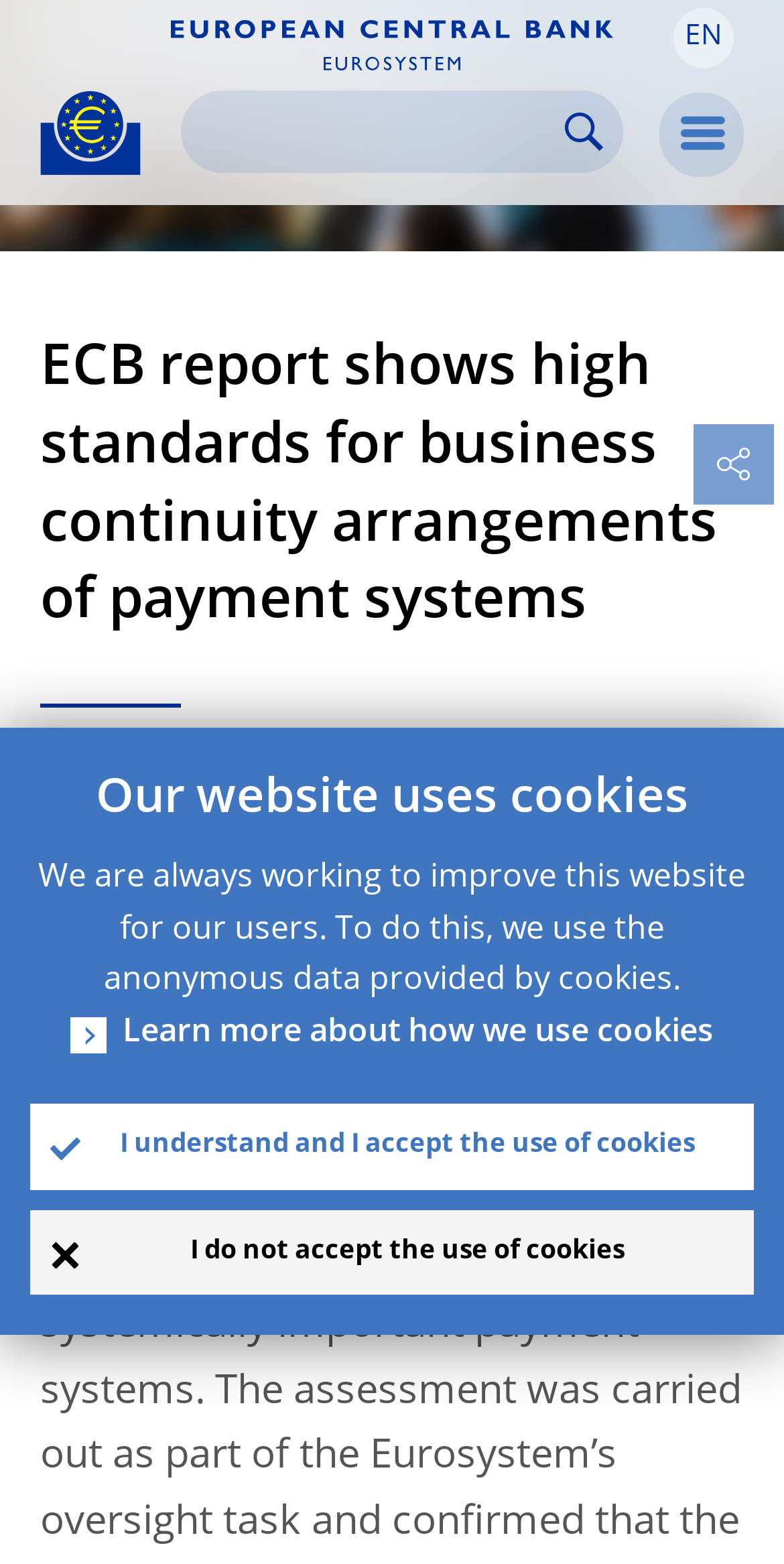Please answer the following question using a single word or phrase: 
How many language options are available?

One